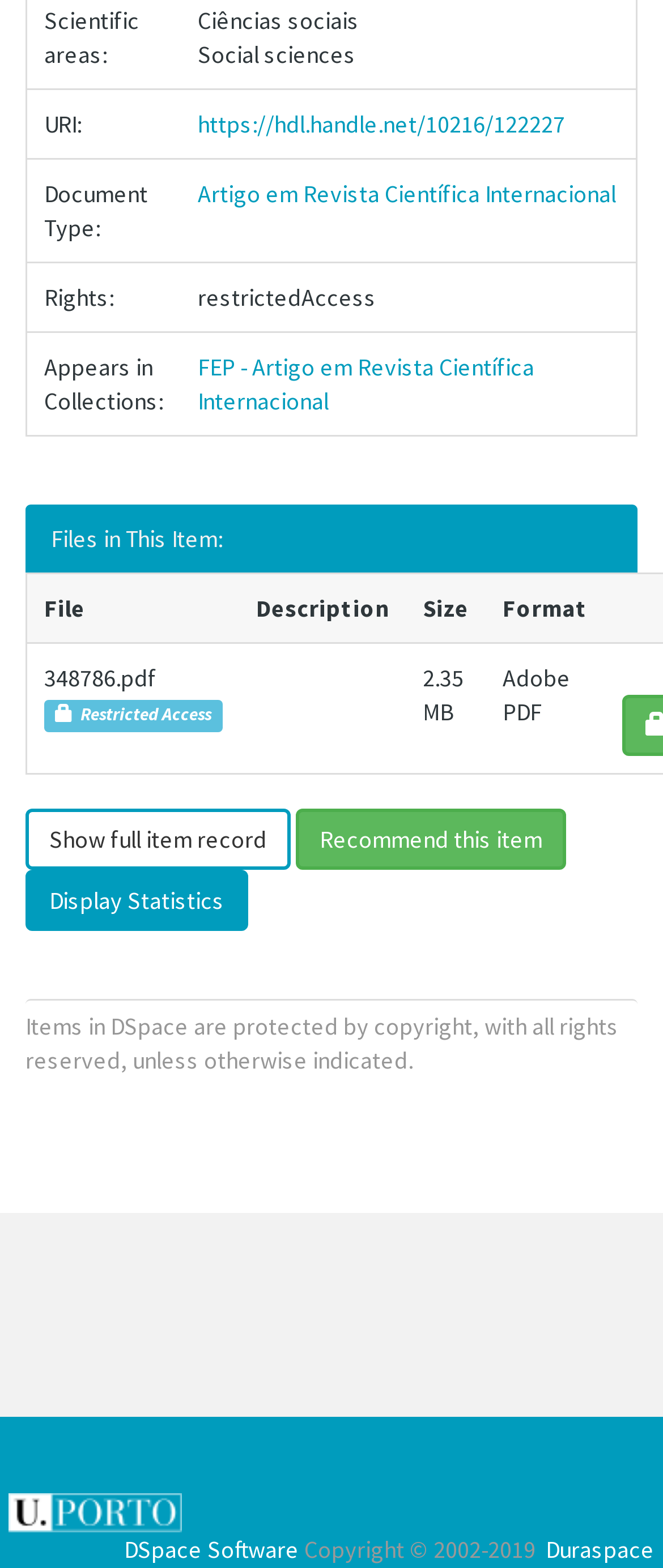Using the information in the image, give a comprehensive answer to the question: 
What is the document type of this item?

I found this information by looking at the gridcell element that contains the text 'Document Type:' and its corresponding value 'Artigo em Revista Científica Internacional'.